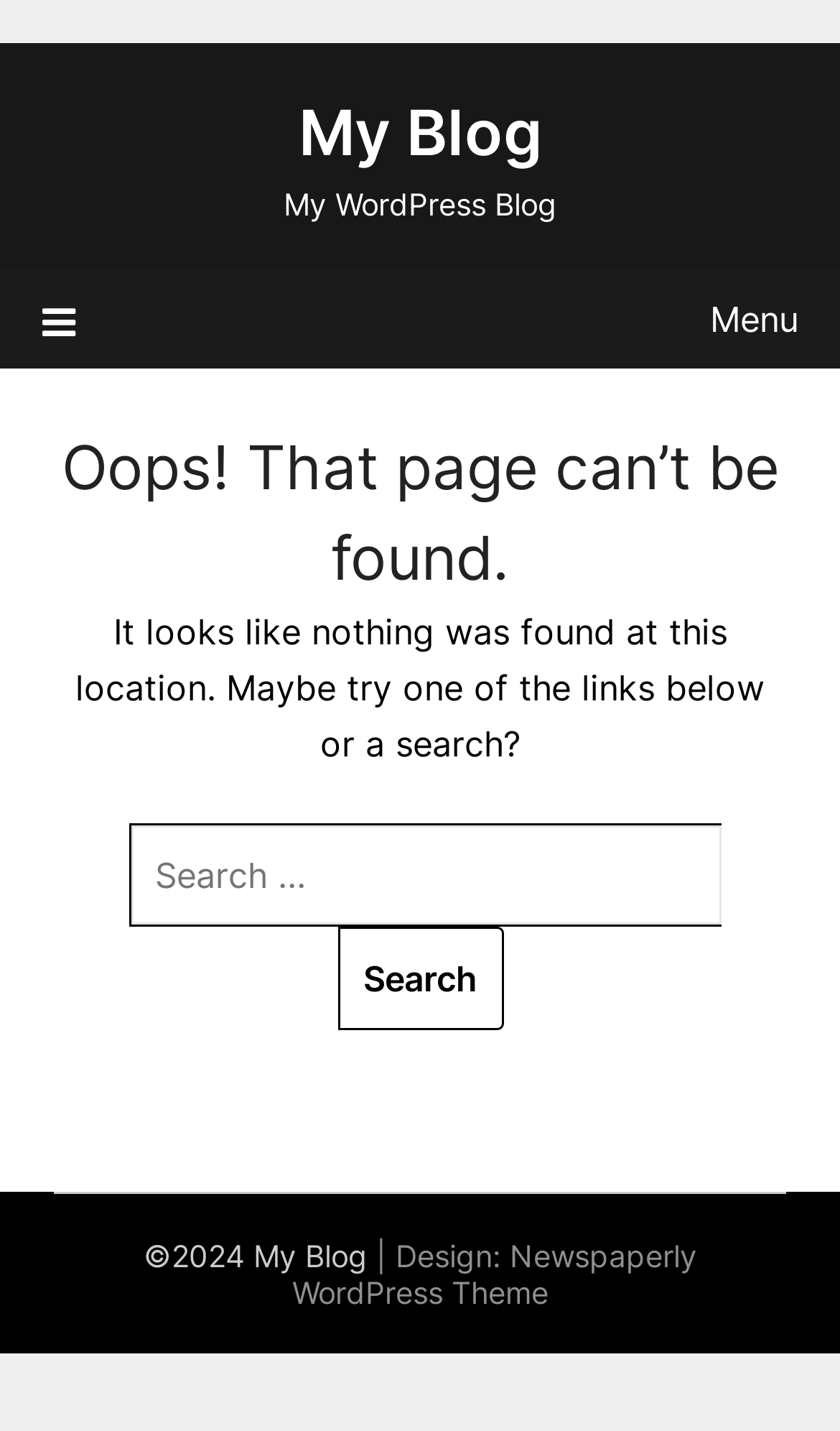What is the copyright year of the blog?
Please answer the question as detailed as possible.

The copyright information can be found at the bottom of the page, where it says '©2024 My Blog', indicating that the blog's content is copyrighted in the year 2024.